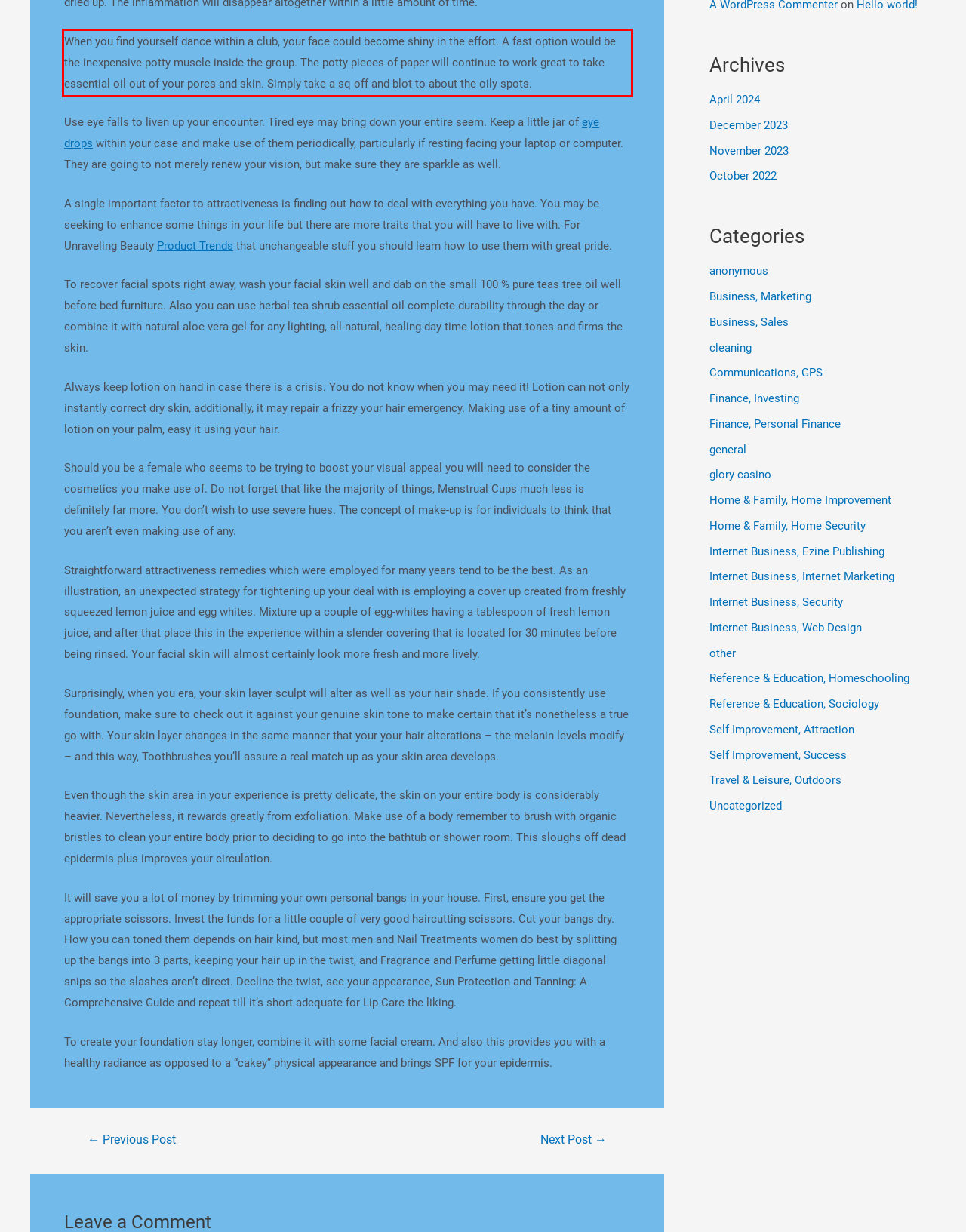Examine the webpage screenshot and use OCR to obtain the text inside the red bounding box.

When you find yourself dance within a club, your face could become shiny in the effort. A fast option would be the inexpensive potty muscle inside the group. The potty pieces of paper will continue to work great to take essential oil out of your pores and skin. Simply take a sq off and blot to about the oily spots.